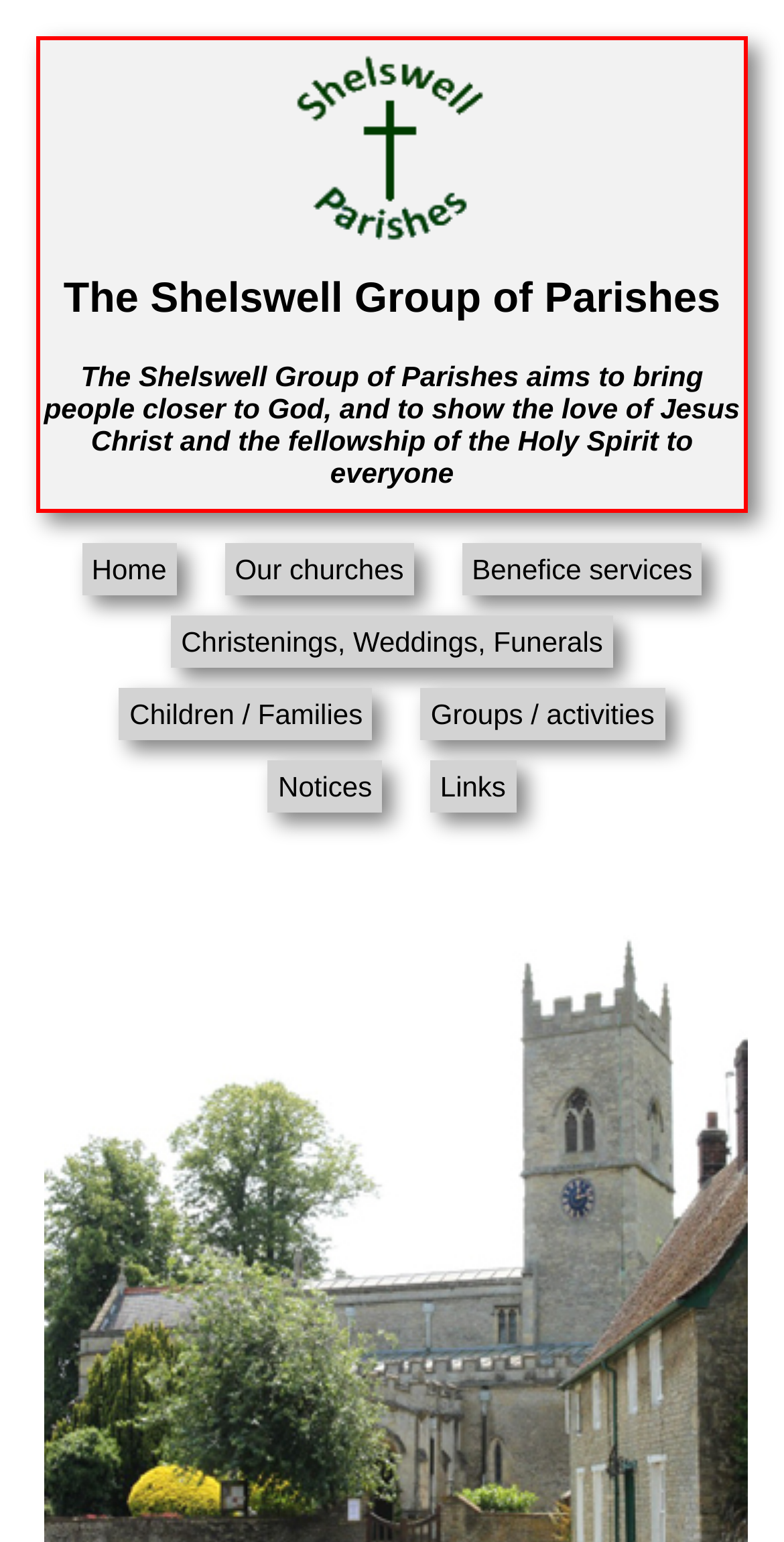What activities are available for children and families?
Look at the image and respond with a one-word or short phrase answer.

Groups and activities